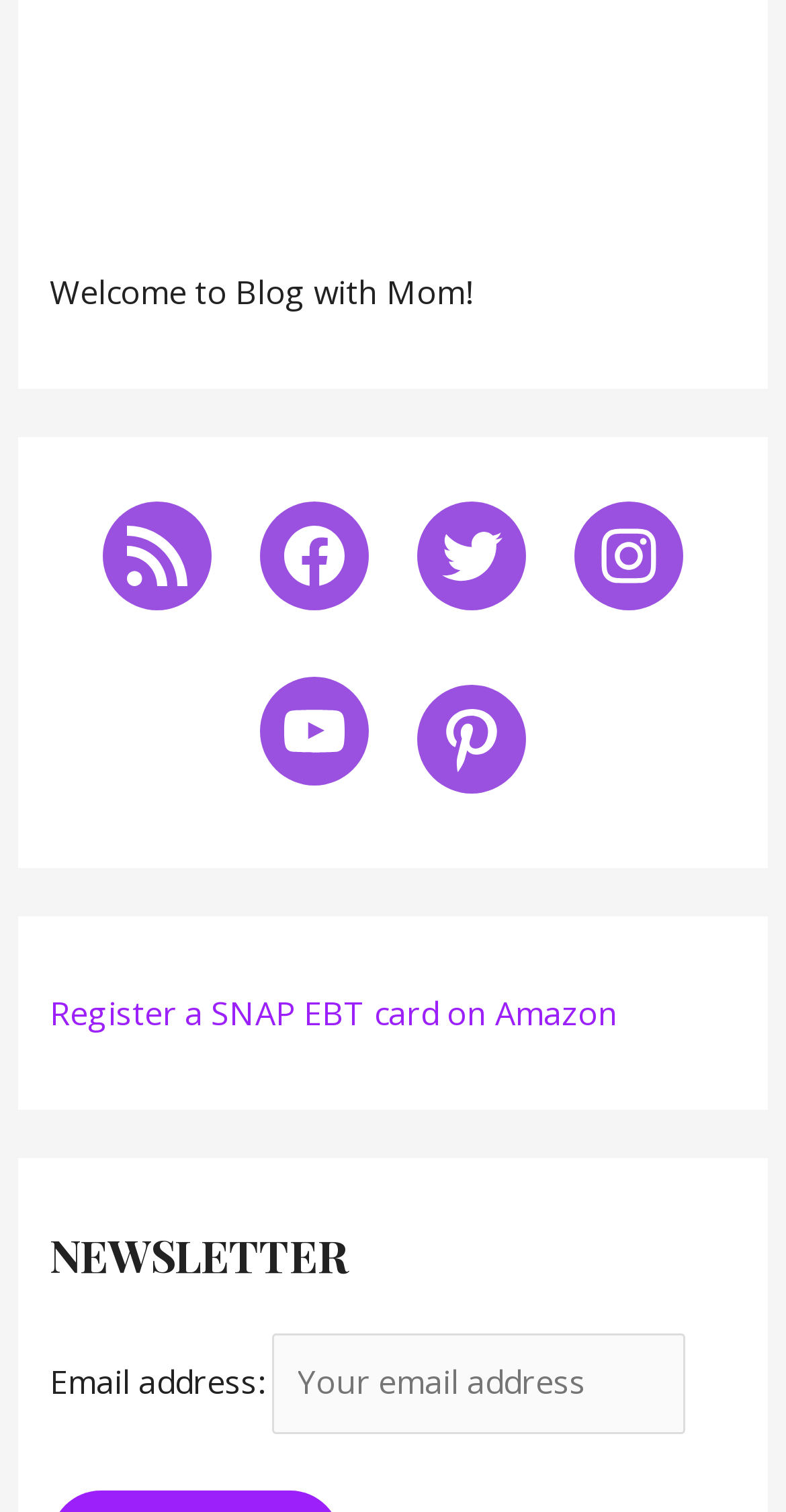Please specify the bounding box coordinates of the clickable region to carry out the following instruction: "Check the FAQ". The coordinates should be four float numbers between 0 and 1, in the format [left, top, right, bottom].

None